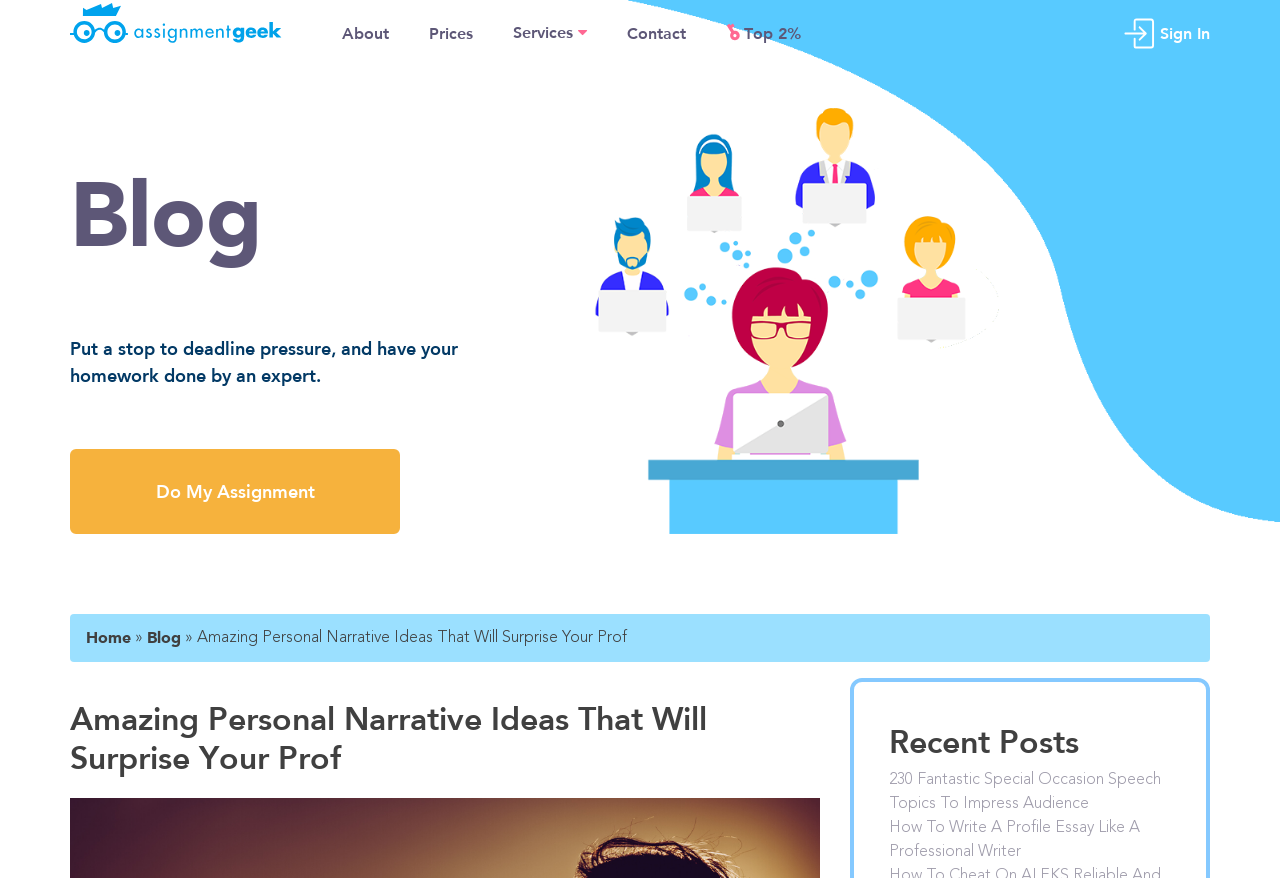Please give a succinct answer using a single word or phrase:
What is the topic of the recent post?

230 Fantastic Special Occasion Speech Topics